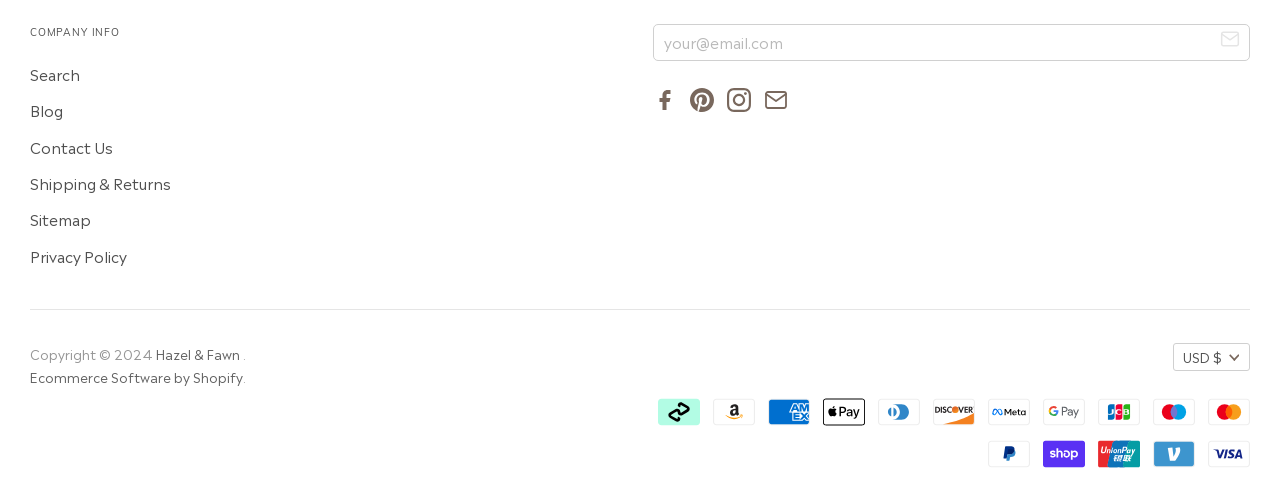Use a single word or phrase to answer the question:
What is the copyright year displayed on the webpage?

2024